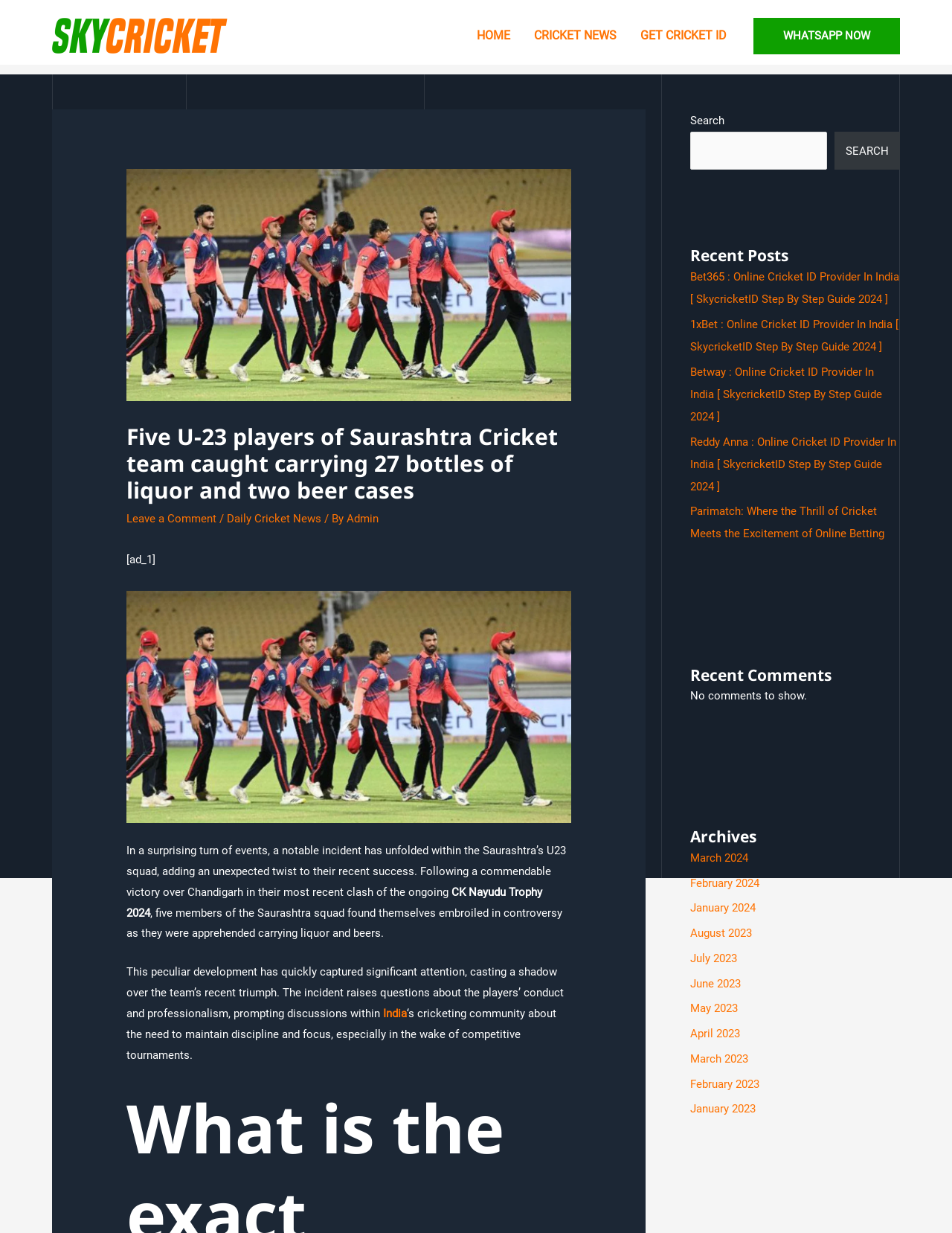Please find the bounding box coordinates for the clickable element needed to perform this instruction: "WhatsApp now".

[0.791, 0.014, 0.945, 0.044]